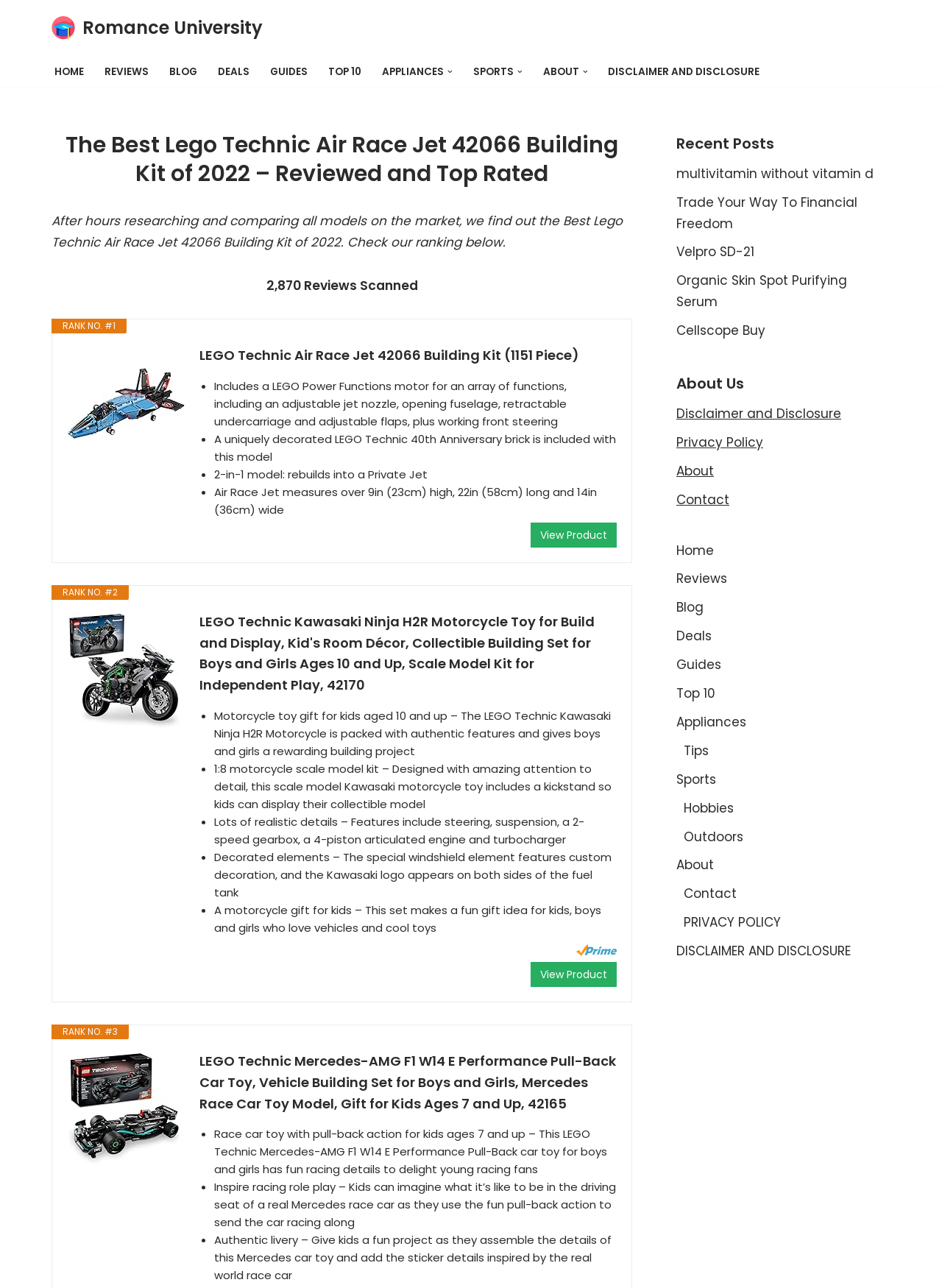Find the bounding box coordinates of the area to click in order to follow the instruction: "Download 2023 Annual Report PDF".

None